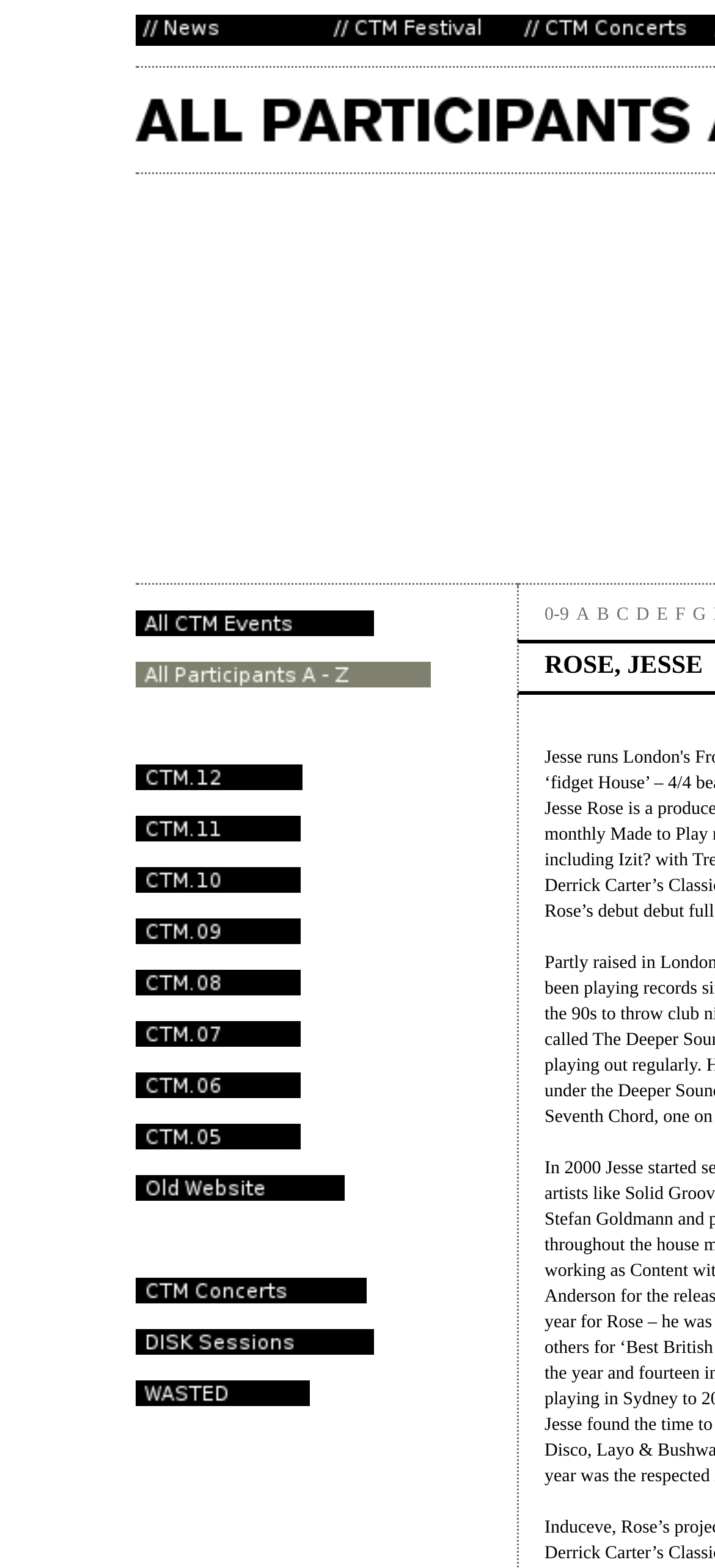Determine the bounding box coordinates of the region I should click to achieve the following instruction: "Check participants starting with A". Ensure the bounding box coordinates are four float numbers between 0 and 1, i.e., [left, top, right, bottom].

[0.762, 0.386, 0.796, 0.399]